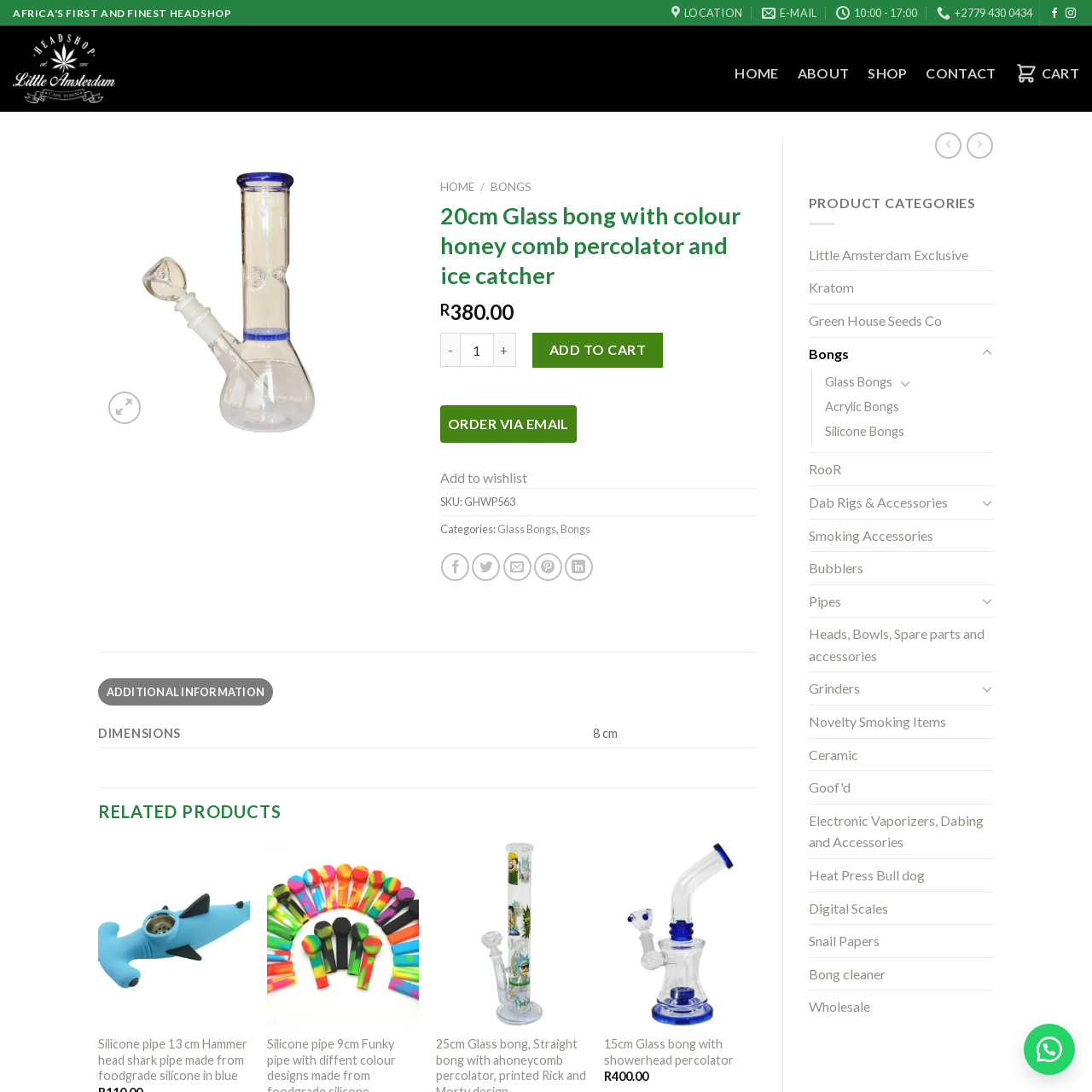Pinpoint the bounding box coordinates of the clickable element needed to complete the instruction: "Check the areas we cover". The coordinates should be provided as four float numbers between 0 and 1: [left, top, right, bottom].

None